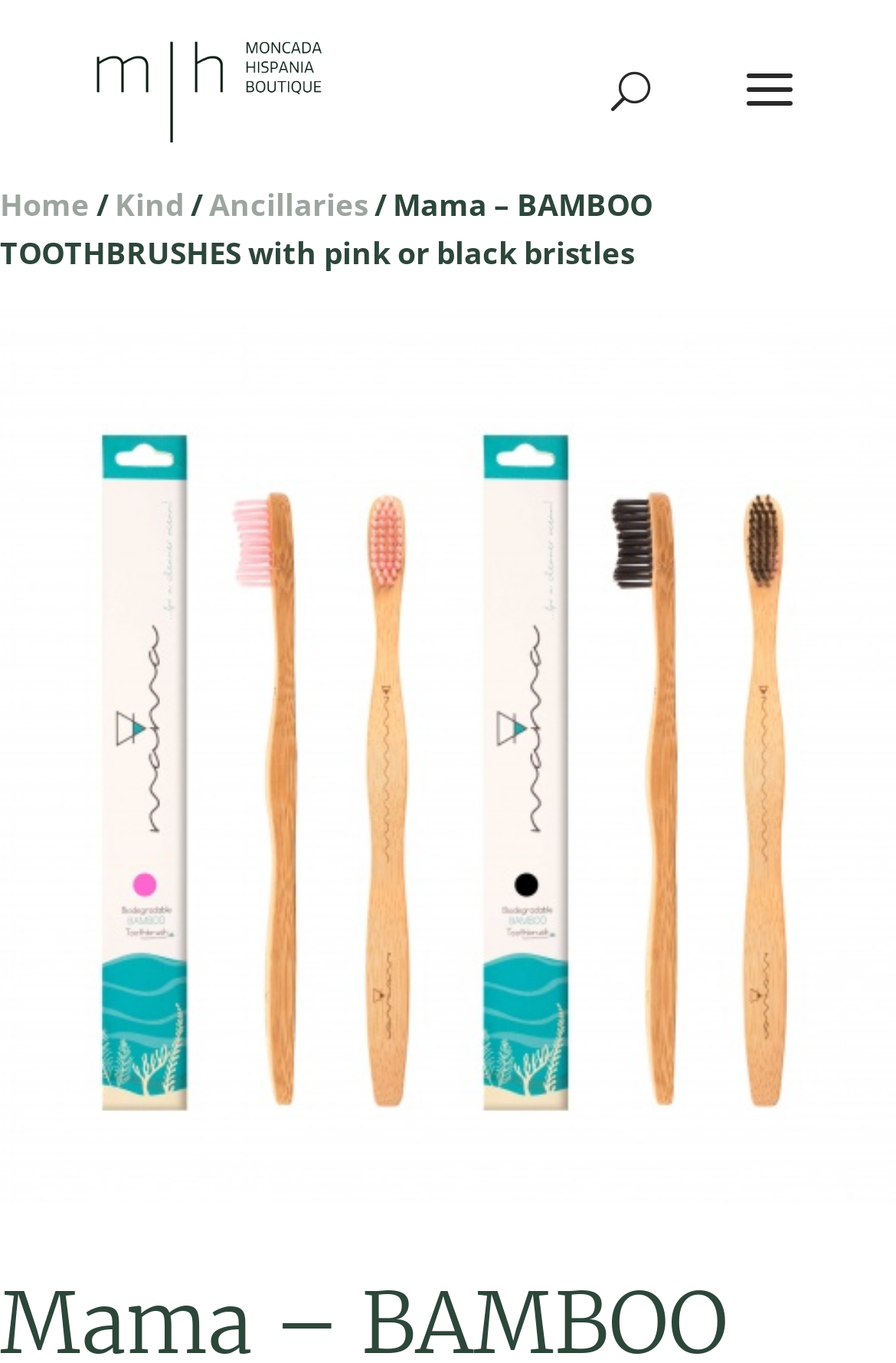How many navigation links are in the breadcrumb?
Using the information presented in the image, please offer a detailed response to the question.

The breadcrumb navigation has three links: 'Home', 'Kind', and 'Ancillaries'. These links are separated by forward slashes and are used to navigate to different sections of the website.